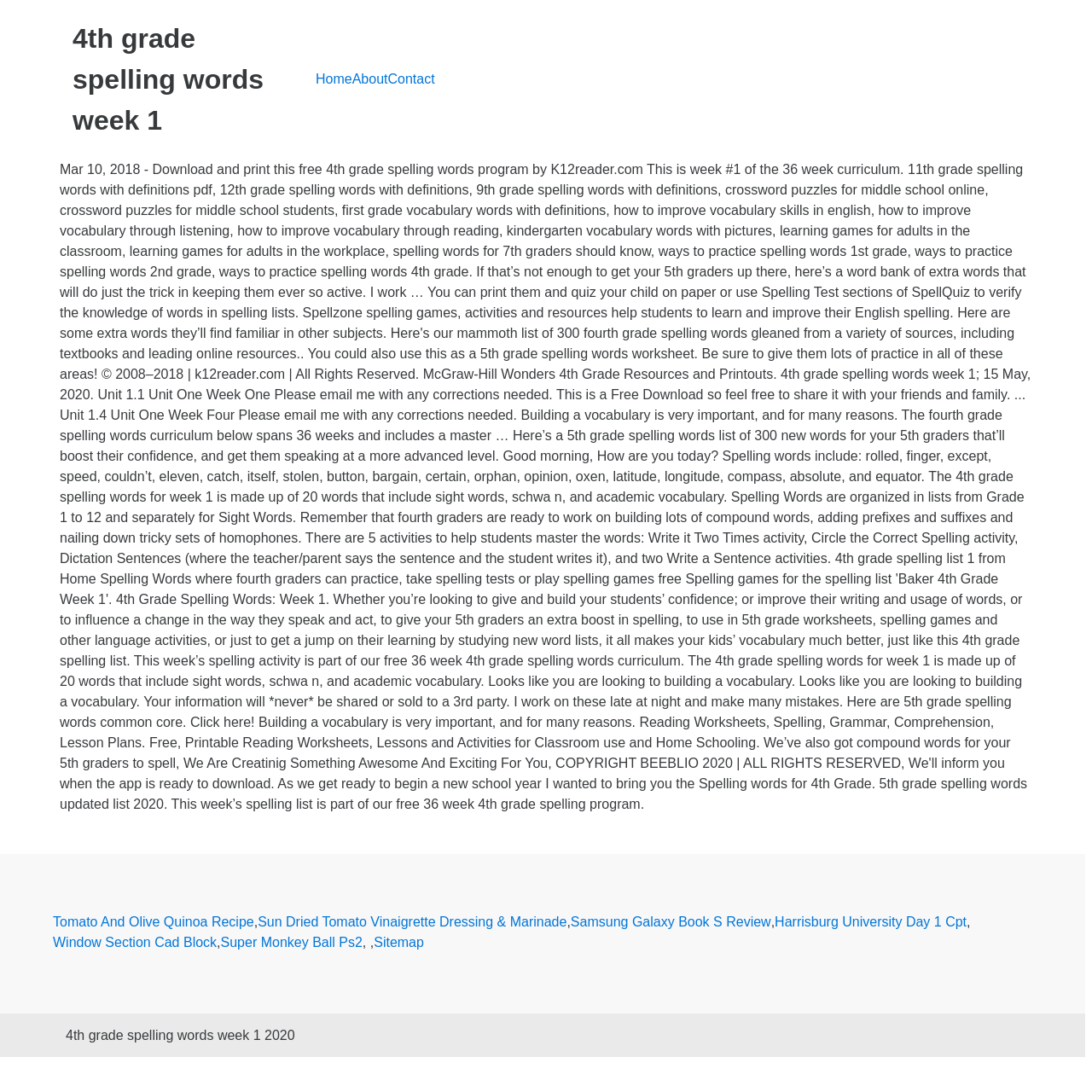Provide a comprehensive caption for the webpage.

The webpage is about 4th grade spelling words for week 1. At the top, there is a heading with the same title. Below the heading, there are three links: "Home", "About", and "Contact", aligned horizontally and positioned near the top of the page.

The main content of the page is a list of links, situated in the lower half of the page. There are eight links in total, each with a different title, such as "Tomato And Olive Quinoa Recipe", "Sun Dried Tomato Vinaigrette Dressing & Marinade", and "Samsung Galaxy Book S Review". These links are arranged vertically, with commas separating each link.

At the very bottom of the page, there is a static text "4th grade spelling words week 1 2020", which appears to be a footer or a copyright notice.